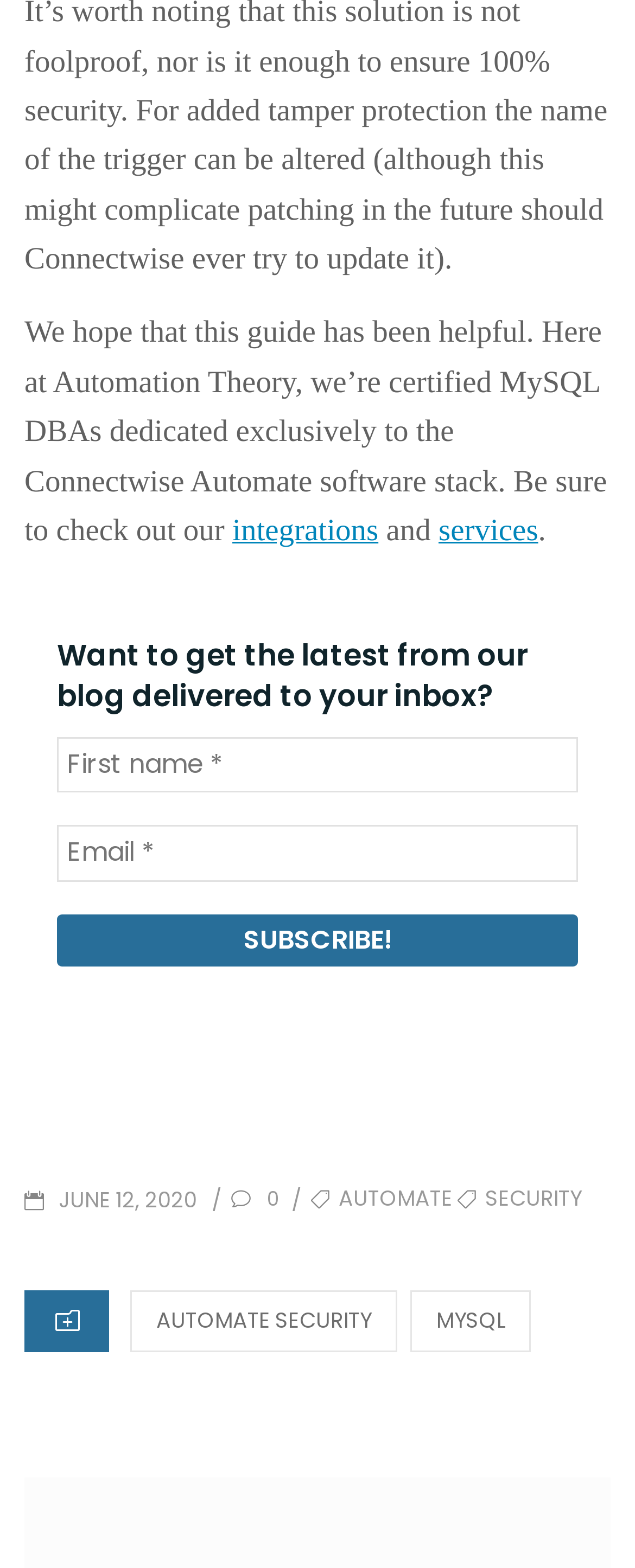Indicate the bounding box coordinates of the clickable region to achieve the following instruction: "Read the post from JUNE 12, 2020."

[0.038, 0.754, 0.31, 0.775]